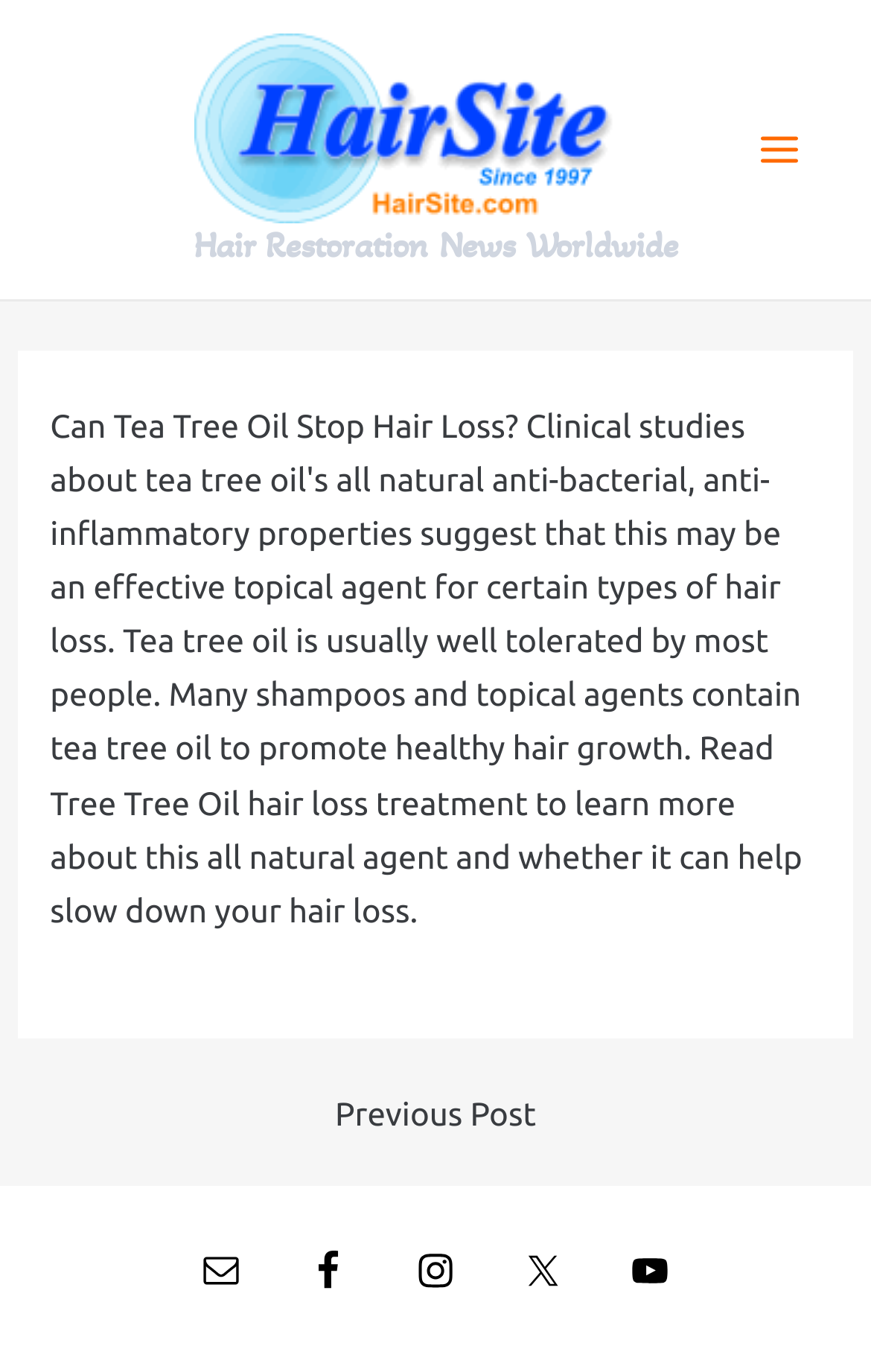Can you give a detailed response to the following question using the information from the image? What is the name of the website?

The name of the website can be found at the top of the webpage, where it says 'Tea Tree Oil Stop Hair Loss – Hair Restoration News Worldwide'. This is the title of the webpage, which indicates the name of the website.